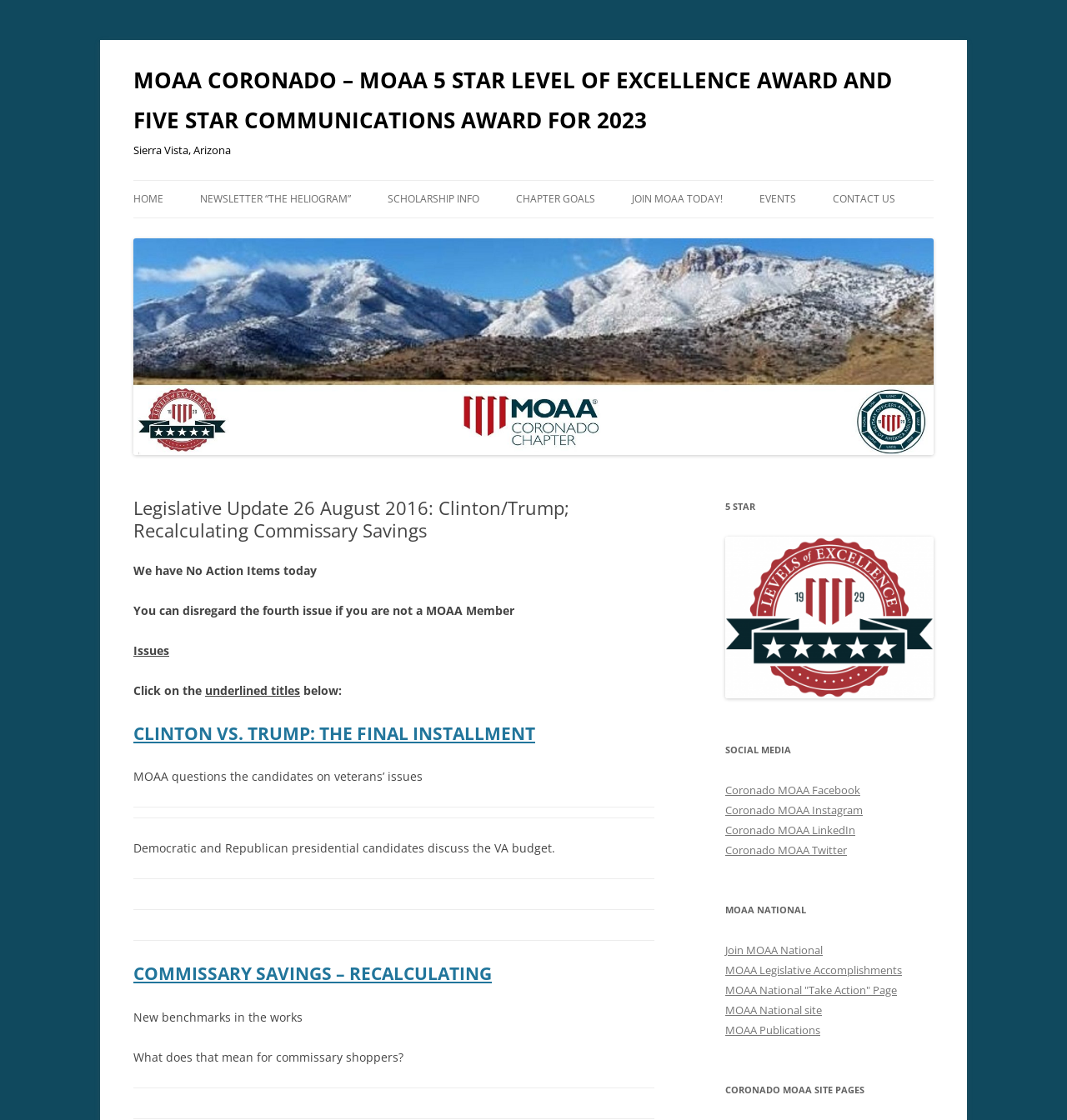Use one word or a short phrase to answer the question provided: 
What is the name of the award received by MOAA?

5 STAR LEVEL OF EXCELLENCE AWARD